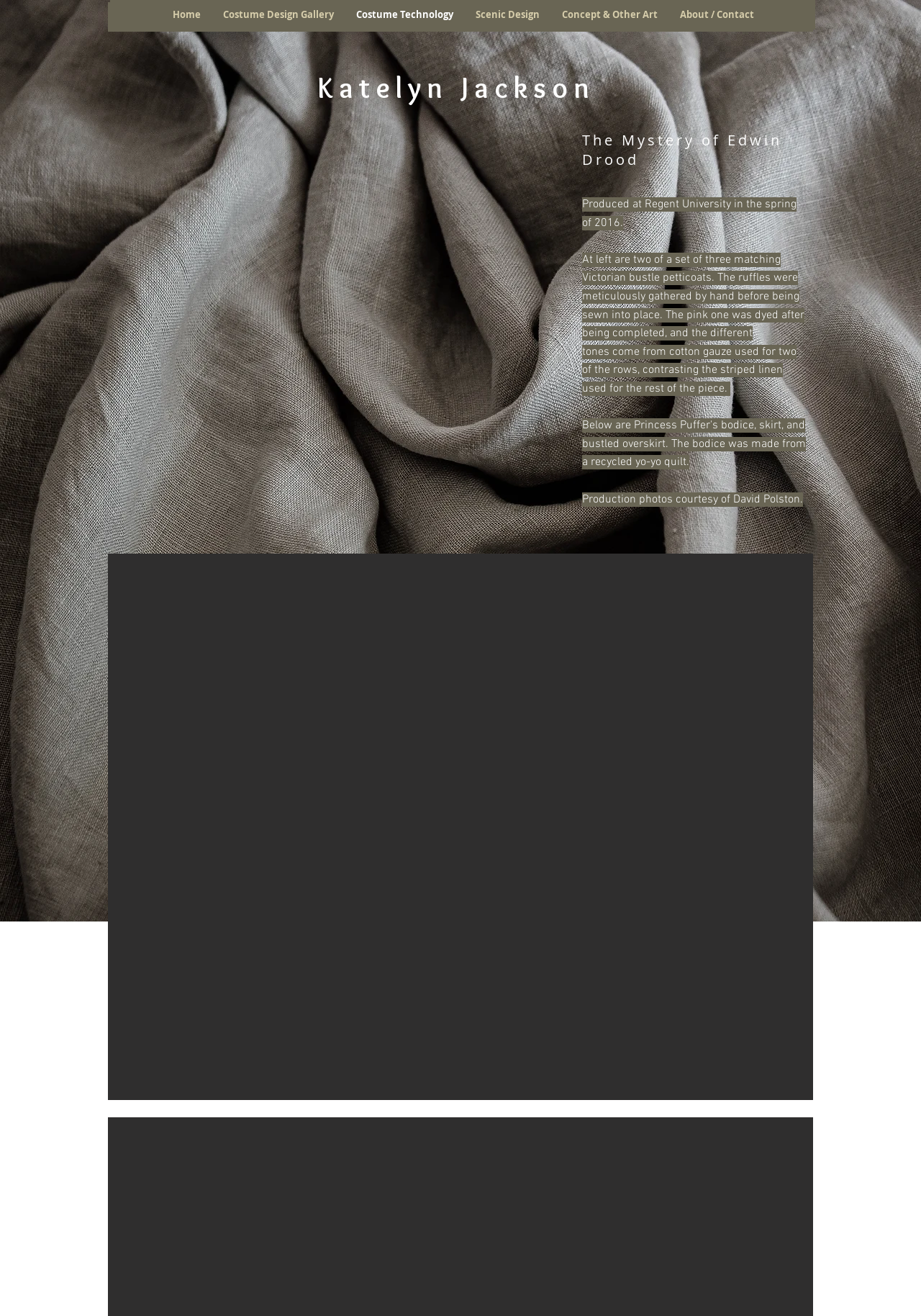Bounding box coordinates are specified in the format (top-left x, top-left y, bottom-right x, bottom-right y). All values are floating point numbers bounded between 0 and 1. Please provide the bounding box coordinate of the region this sentence describes: Home

[0.175, 0.0, 0.229, 0.022]